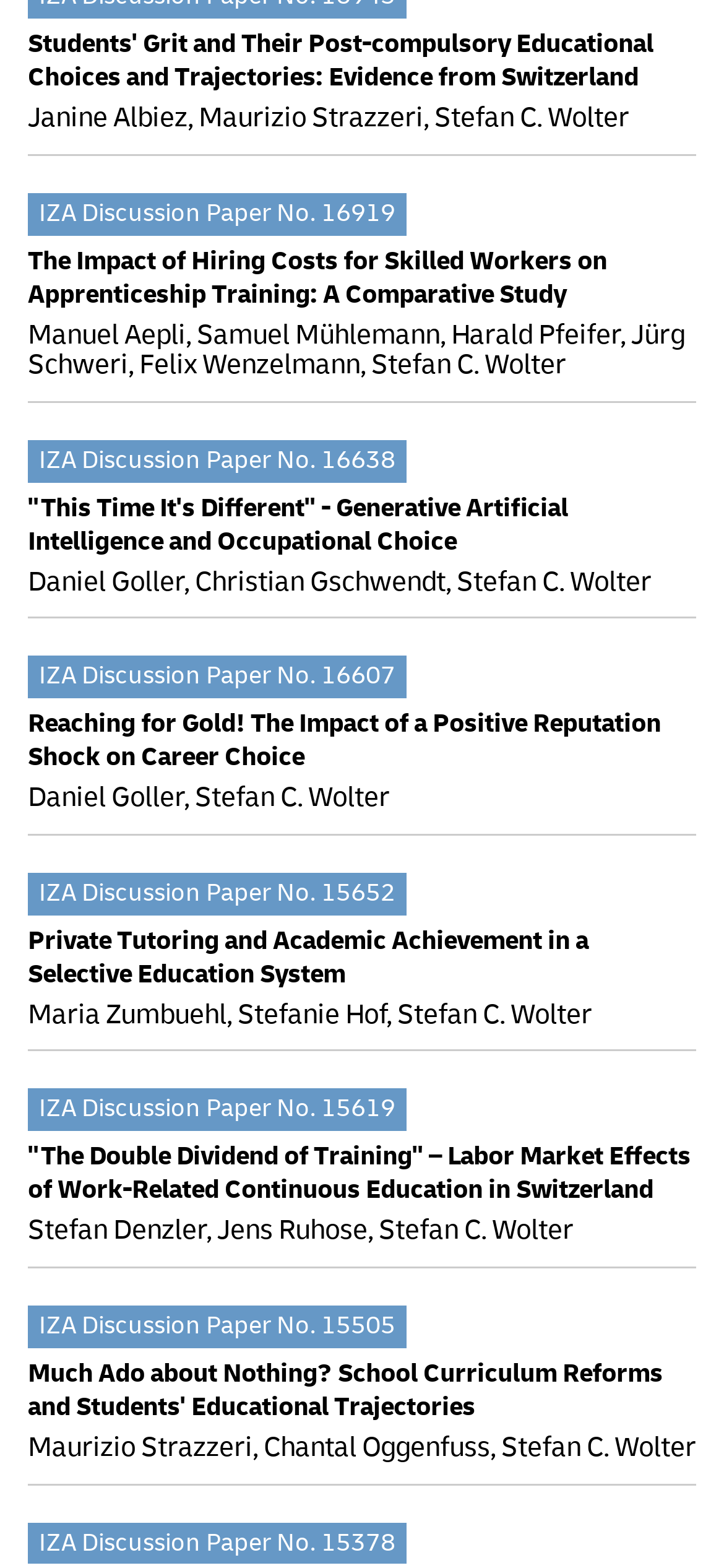Could you find the bounding box coordinates of the clickable area to complete this instruction: "Explore the paper 'The Impact of Hiring Costs for Skilled Workers on Apprenticeship Training: A Comparative Study'"?

[0.038, 0.156, 0.838, 0.197]